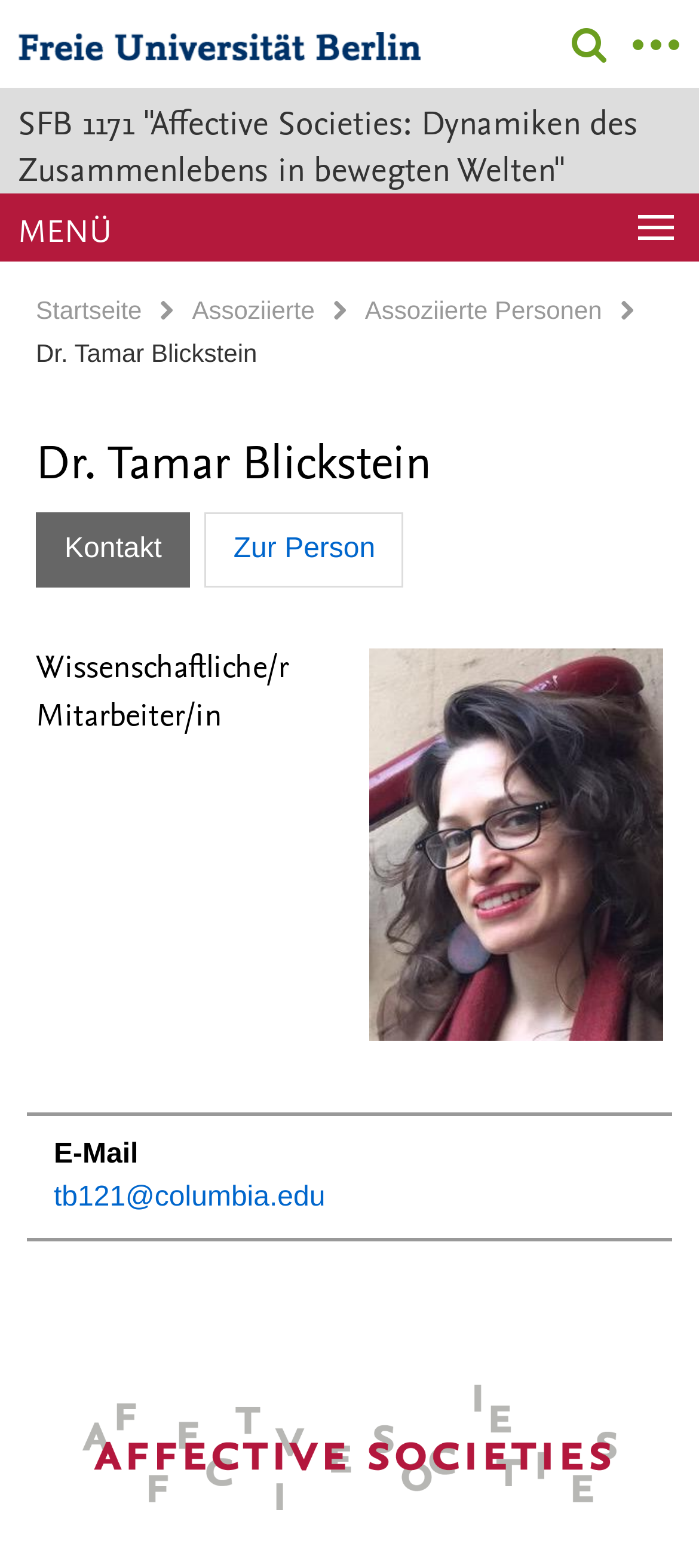From the image, can you give a detailed response to the question below:
How many tabs are there in the tablist?

I found a tablist element with bounding box coordinates [0.051, 0.327, 0.949, 0.386] and it contains two tab elements with bounding box coordinates [0.051, 0.327, 0.272, 0.375] and [0.293, 0.327, 0.578, 0.375].